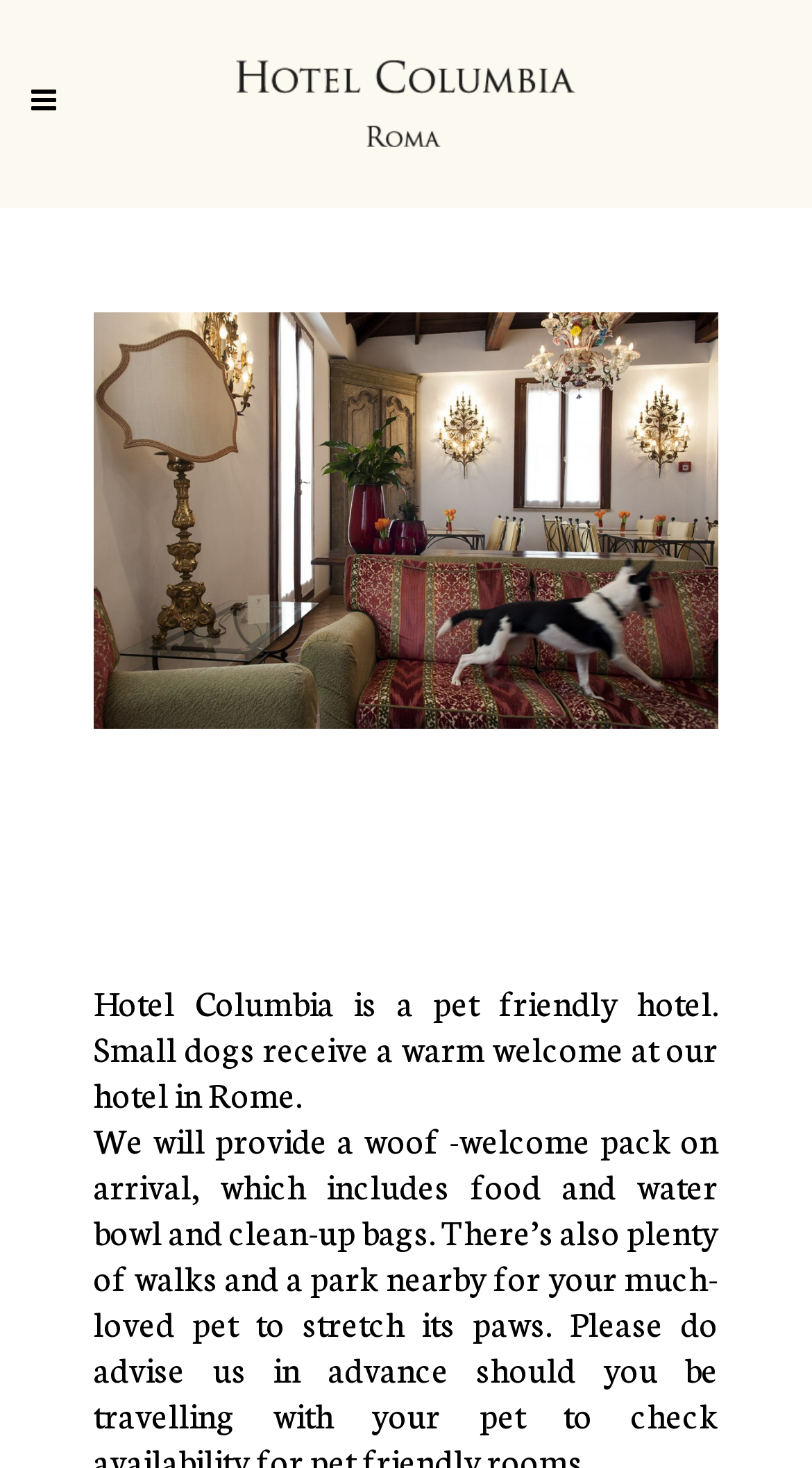Using the given element description, provide the bounding box coordinates (top-left x, top-left y, bottom-right x, bottom-right y) for the corresponding UI element in the screenshot: alt="Logo"

[0.282, 0.035, 0.718, 0.106]